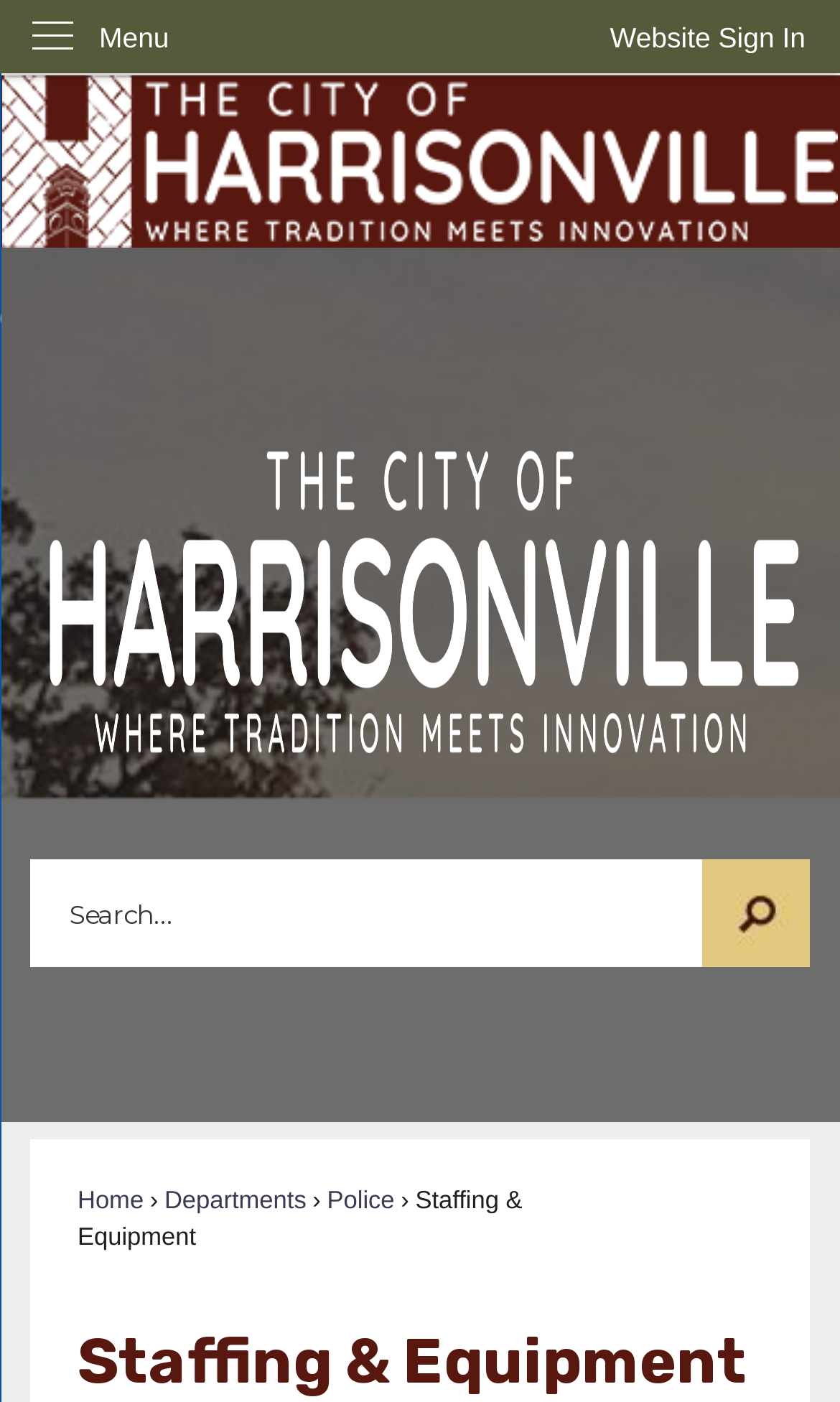Please specify the bounding box coordinates for the clickable region that will help you carry out the instruction: "Skip to main content".

[0.0, 0.0, 0.042, 0.025]